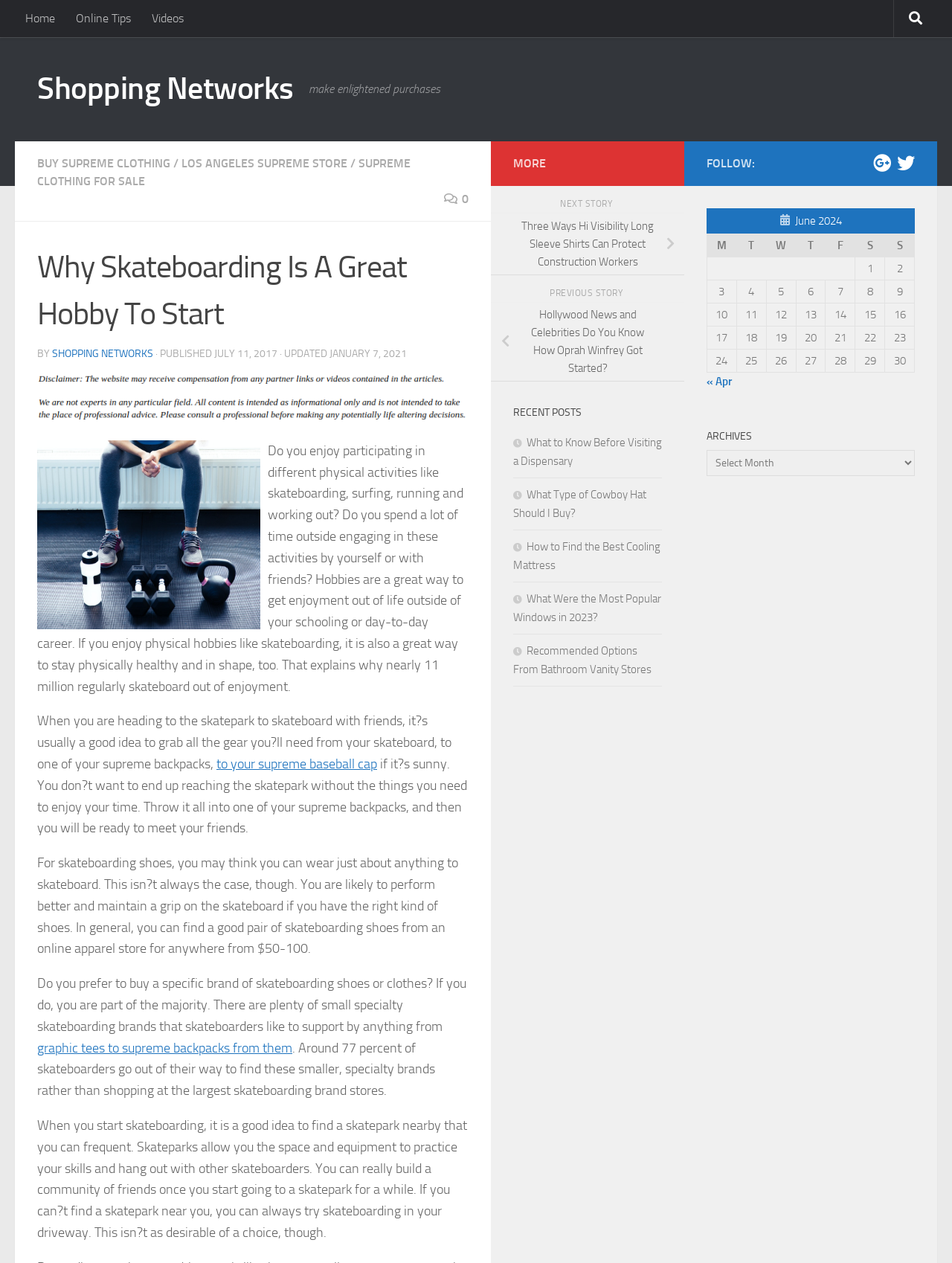Find the bounding box coordinates for the element that must be clicked to complete the instruction: "Follow on Twitter". The coordinates should be four float numbers between 0 and 1, indicated as [left, top, right, bottom].

[0.942, 0.122, 0.961, 0.136]